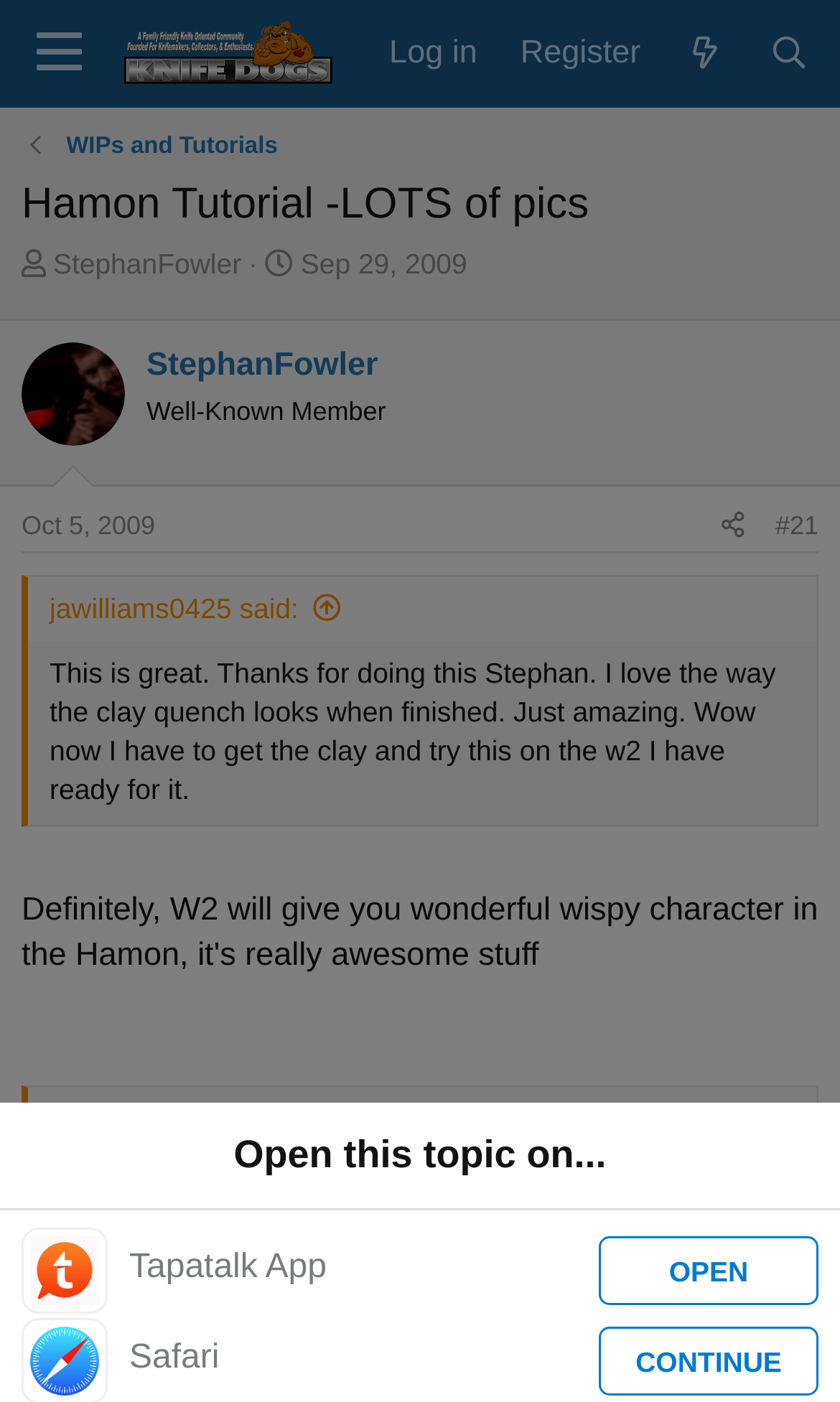Detail the features and information presented on the webpage.

This webpage appears to be a forum thread on KnifeDogs.com Forums, specifically a tutorial on Hamon with many pictures. At the top left, there is a menu button and a link to the forum's homepage. Below that, there are links to log in, register, and access other features like "What's new" and "Search".

The main content of the page is a thread started by StephanFowler, with a heading that reads "Hamon Tutorial -LOTS of pics". Below the heading, there is information about the thread starter, including their username and start date. There is also a link to the user's profile picture.

The main body of the thread consists of several posts, each with a quote or a message from a user. The first post is from jawilliams0425, who expresses their appreciation for the tutorial and admiration for the clay quenching process. The second post is from Mike Barton, who simply says "Thank You, Thank You, Thank You" with a smiling emoticon. The third post is a longer message praising the tutorial for being clear and concise, and feeling like being in the author's shop.

Throughout the page, there are several images, including the forum's logo, user profile pictures, and possibly images related to the tutorial. At the bottom of the page, there are links to share the thread and access other pages in the thread.